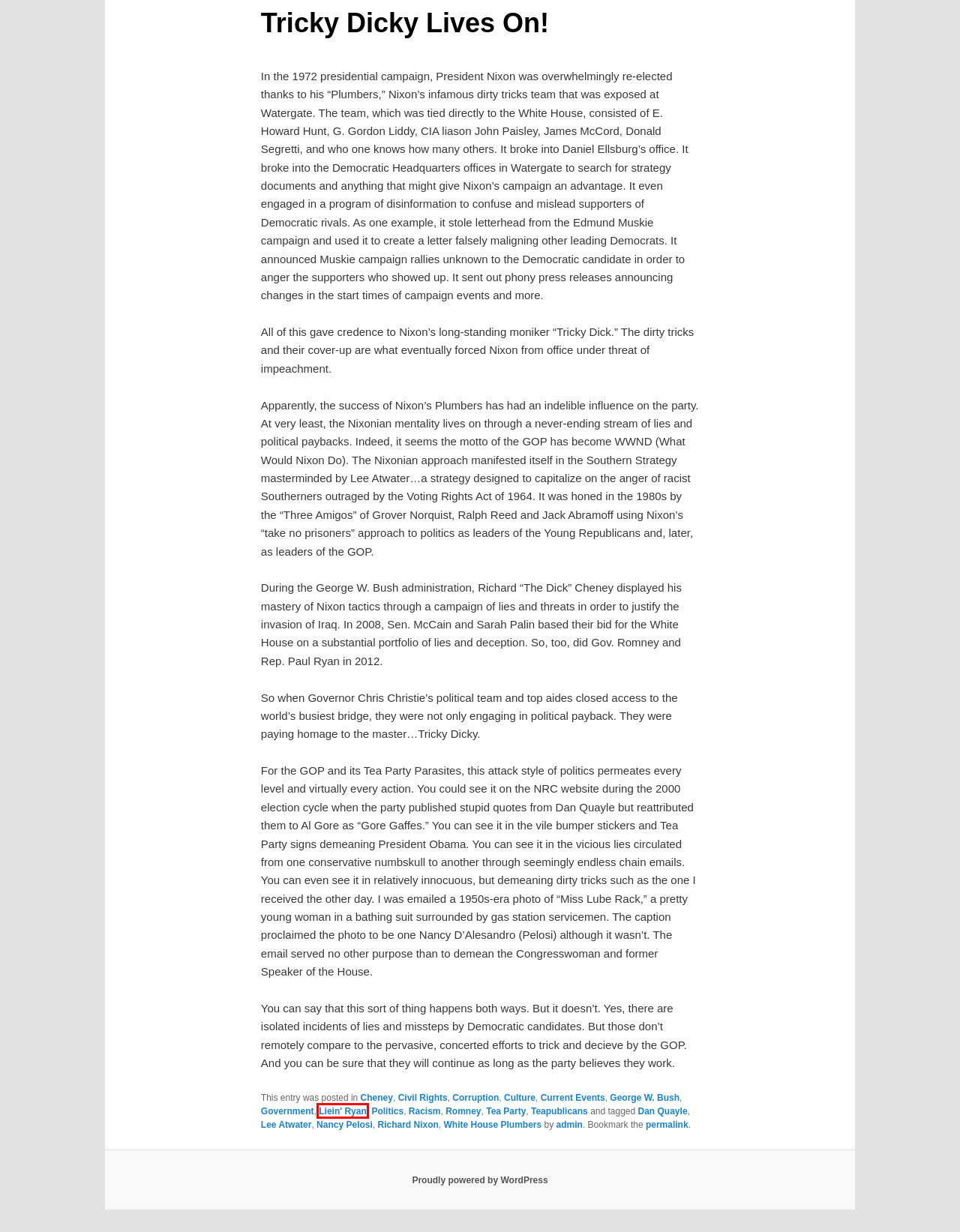Review the screenshot of a webpage which includes a red bounding box around an element. Select the description that best fits the new webpage once the element in the bounding box is clicked. Here are the candidates:
A. Tea Party | LaMaster's Corner
B. Civil Rights | LaMaster's Corner
C. White House Plumbers | LaMaster's Corner
D. Current Events | LaMaster's Corner
E. Cheney | LaMaster's Corner
F. Liein' Ryan | LaMaster's Corner
G. Dan Quayle | LaMaster's Corner
H. Corruption | LaMaster's Corner

F